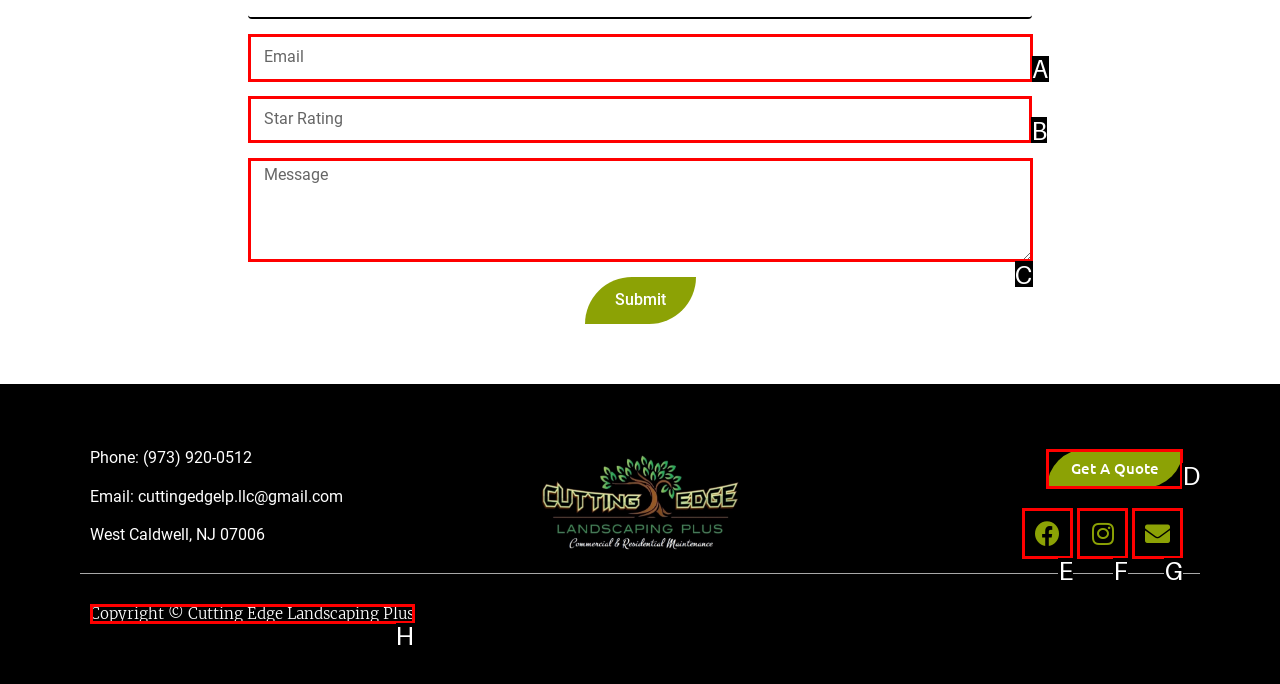Please indicate which HTML element should be clicked to fulfill the following task: Rate with stars. Provide the letter of the selected option.

B